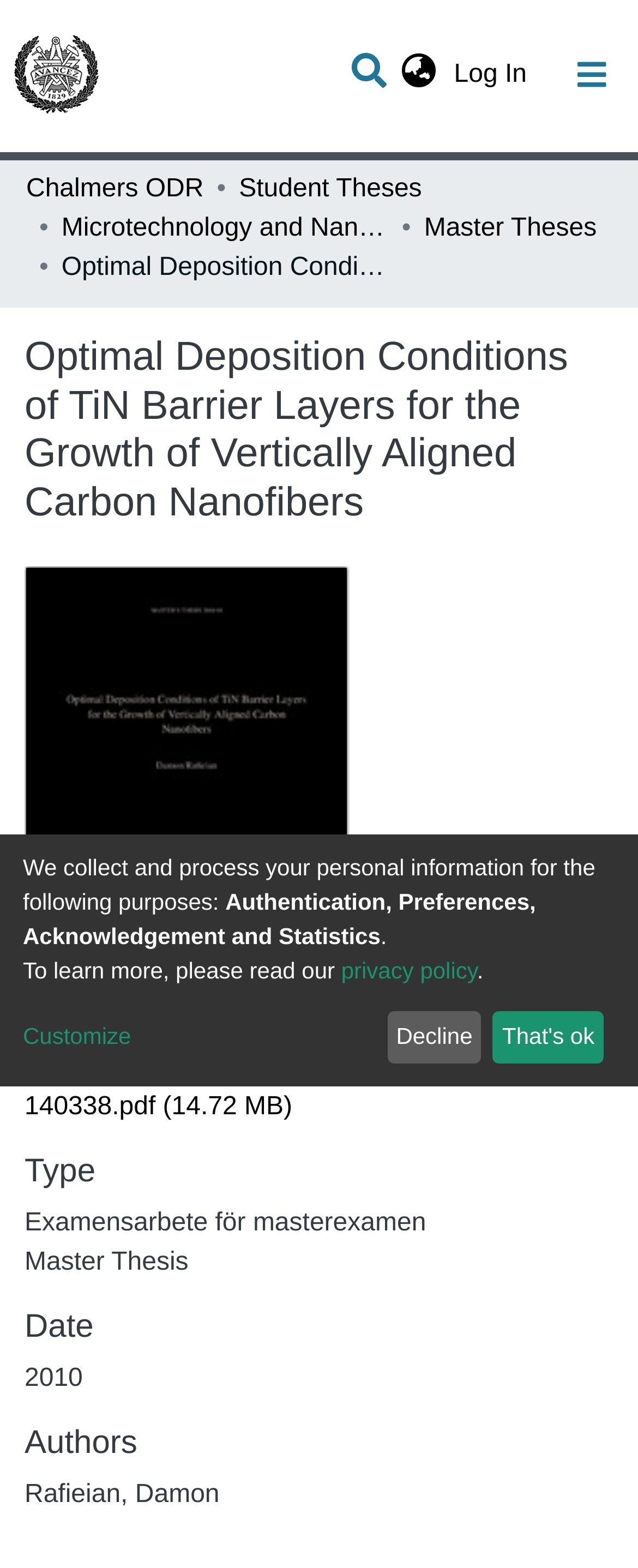Answer this question using a single word or a brief phrase:
What is the name of the author?

Rafieian, Damon